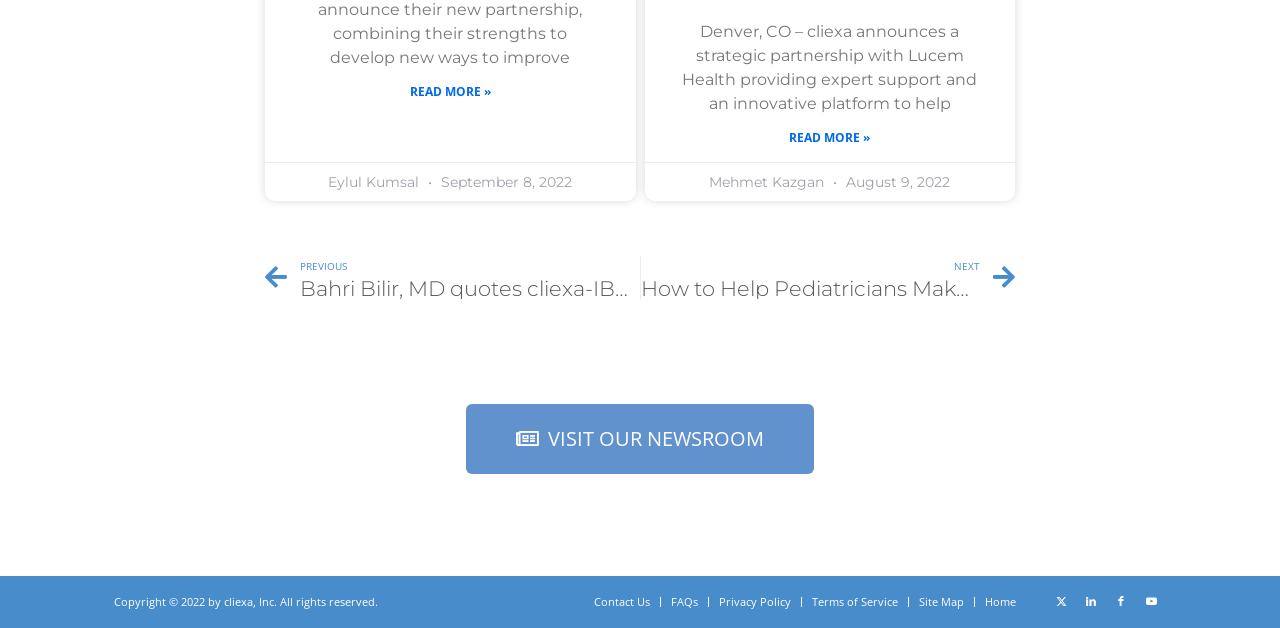Find the bounding box coordinates for the area that should be clicked to accomplish the instruction: "View the next news article".

[0.5, 0.408, 0.793, 0.476]